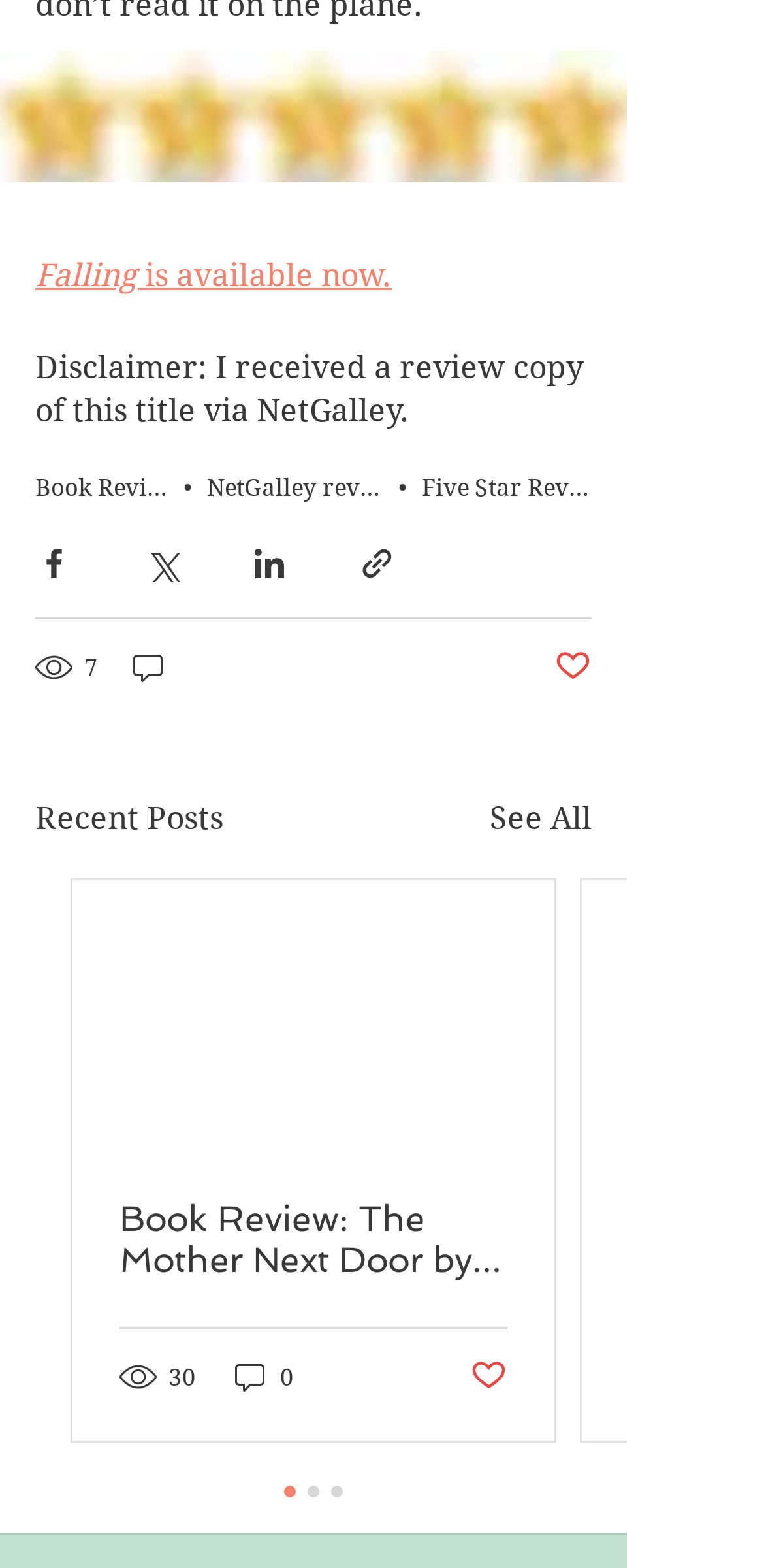How many views does the post 'Book Review: The Mother Next Door by Tara Laskowski' have?
Using the picture, provide a one-word or short phrase answer.

30 views